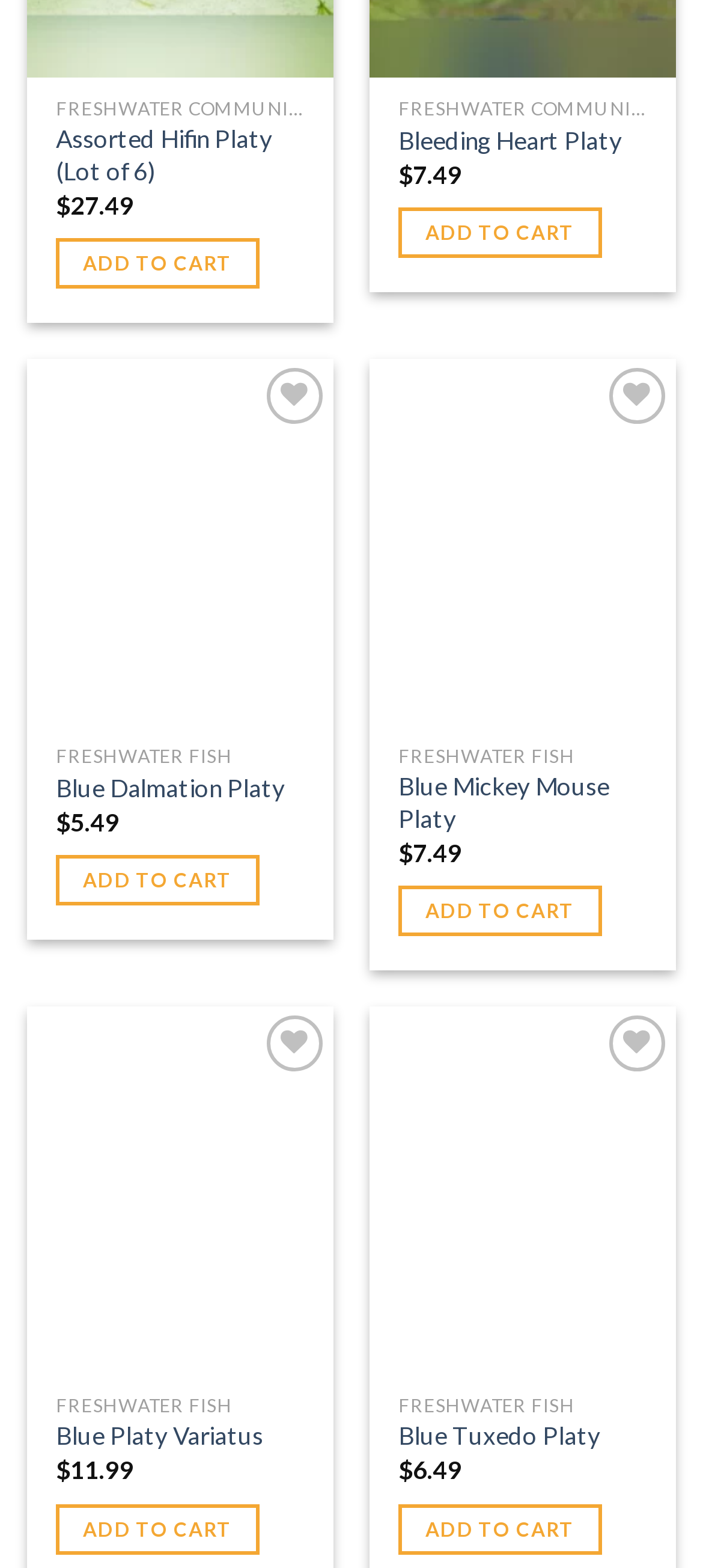What is the name of the last fish listed?
Please respond to the question with as much detail as possible.

The last fish listed on the webpage is 'Blue Tuxedo Platy', which can be found by looking at the last link element with a fish name.